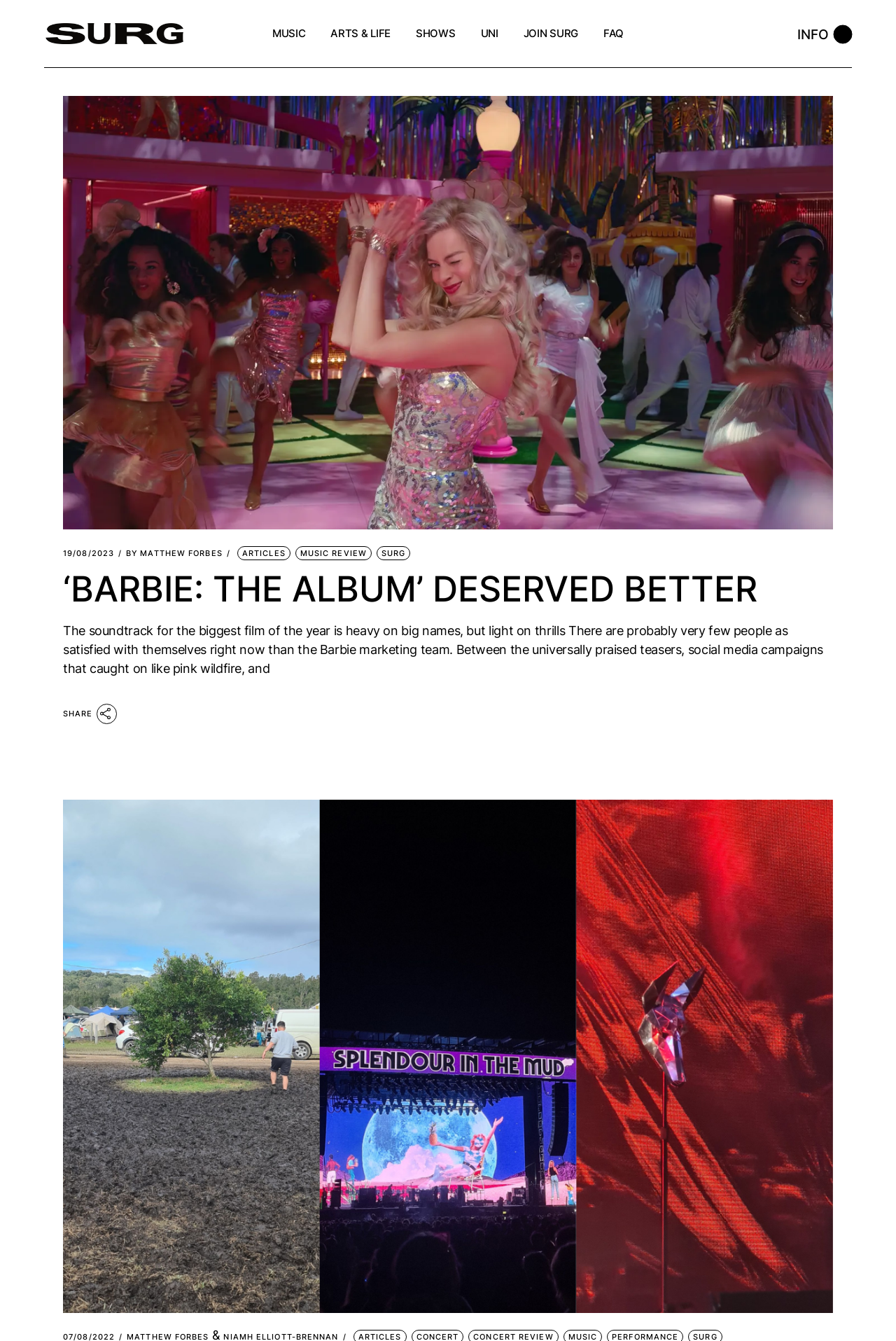What is the title of the article?
Based on the screenshot, provide a one-word or short-phrase response.

‘BARBIE: THE ALBUM’ DESERVED BETTER